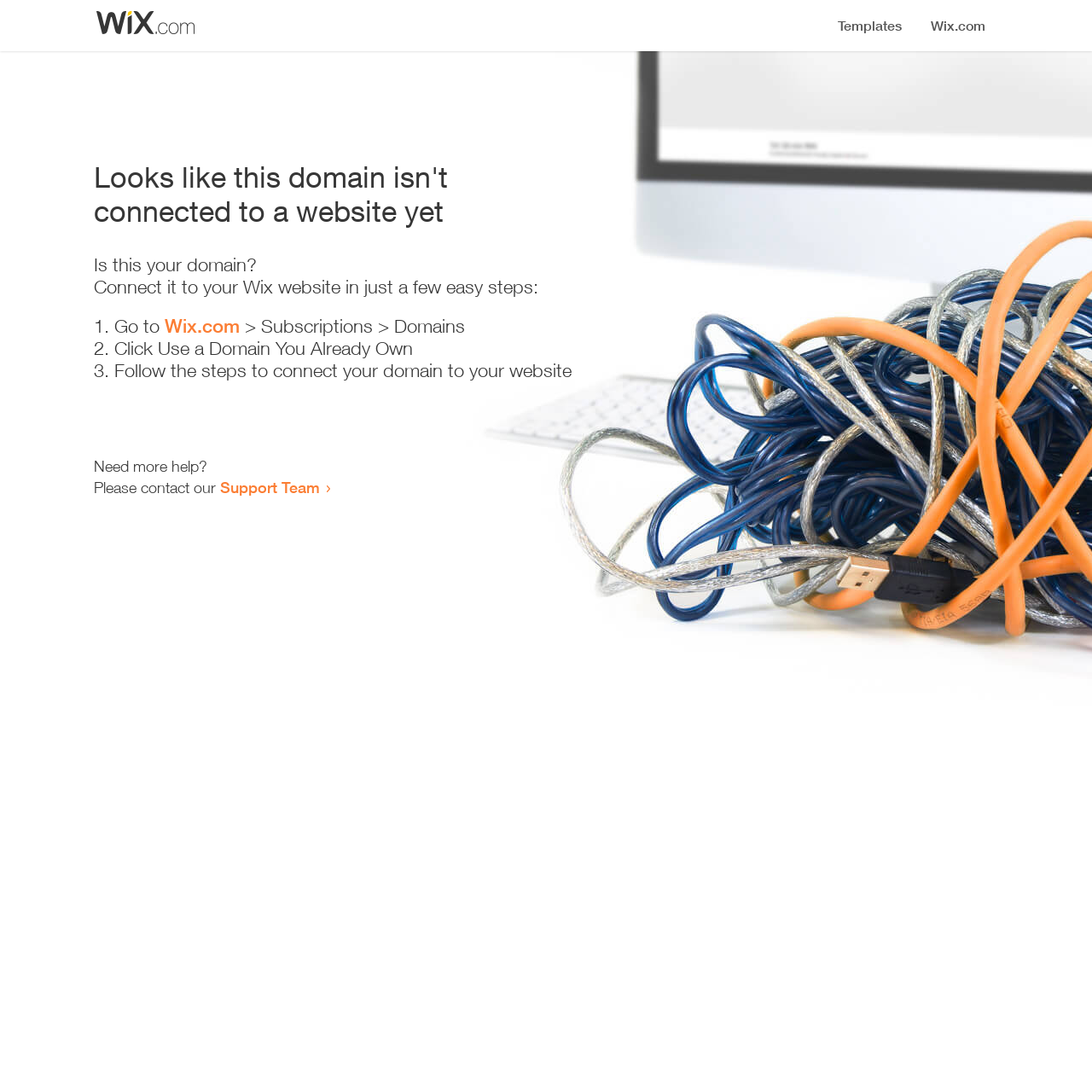Refer to the screenshot and give an in-depth answer to this question: Where can I go to start connecting my domain?

The webpage instructs the user to 'Go to Wix.com > Subscriptions > Domains' to start connecting their domain, as indicated by the link and static text.